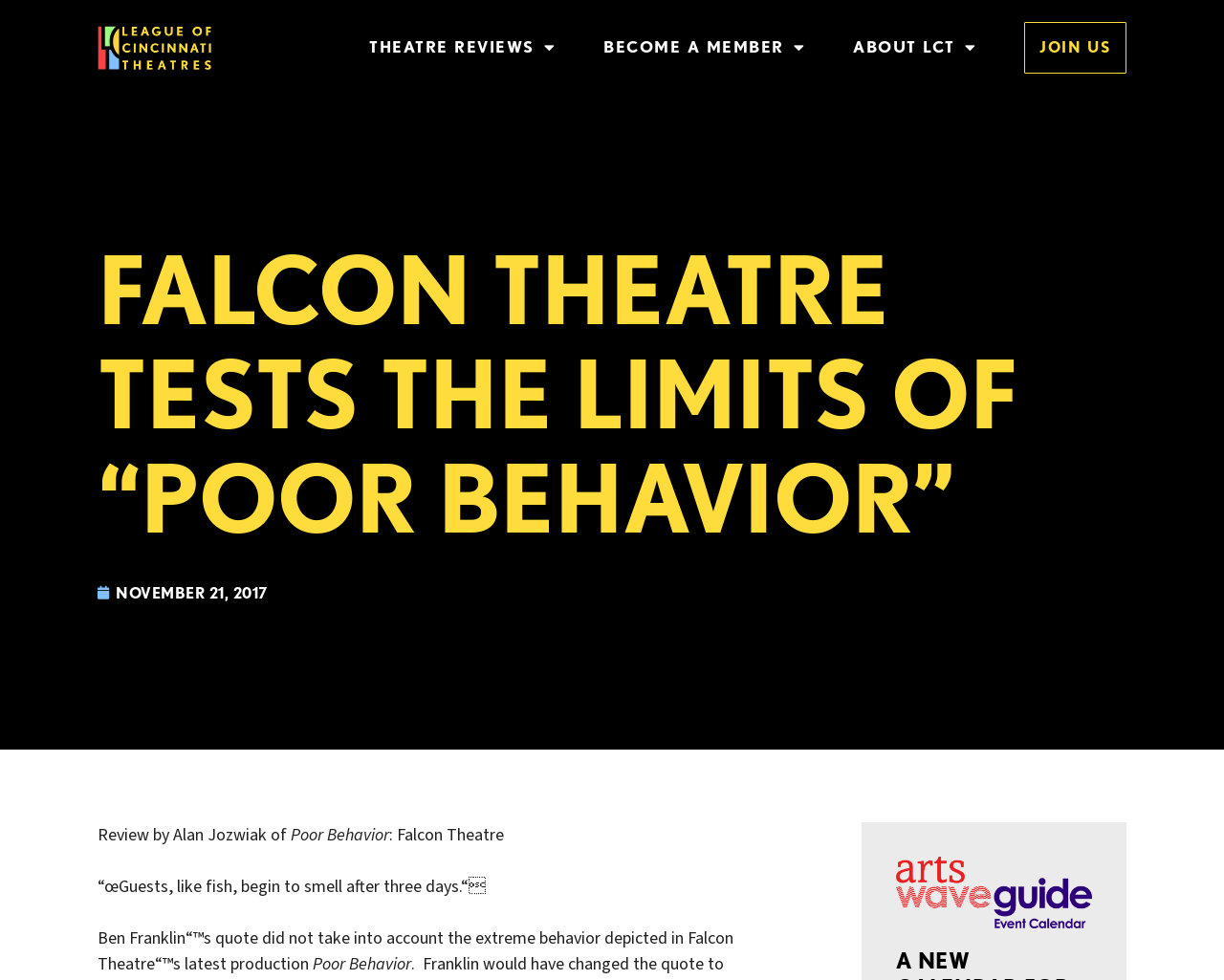Give a short answer using one word or phrase for the question:
Who wrote the review?

Alan Jozwiak